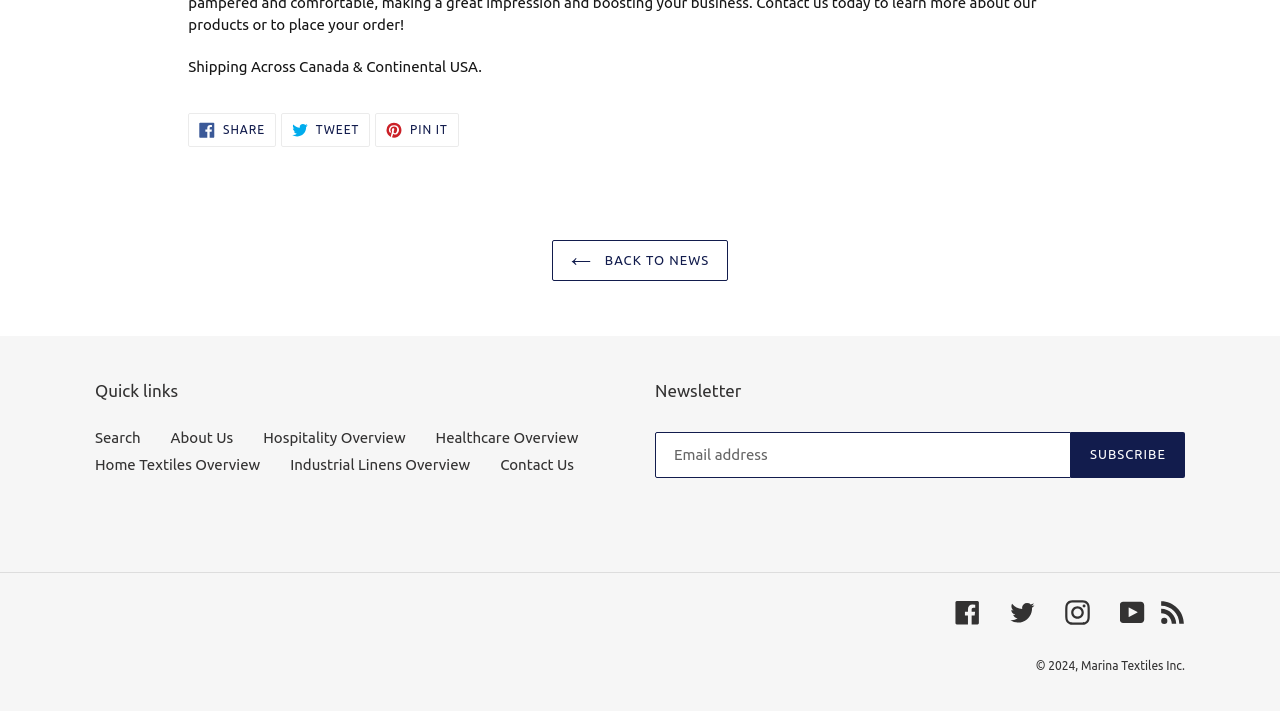Determine the bounding box coordinates for the clickable element required to fulfill the instruction: "Visit Marina Textiles Inc. website". Provide the coordinates as four float numbers between 0 and 1, i.e., [left, top, right, bottom].

[0.845, 0.927, 0.926, 0.945]